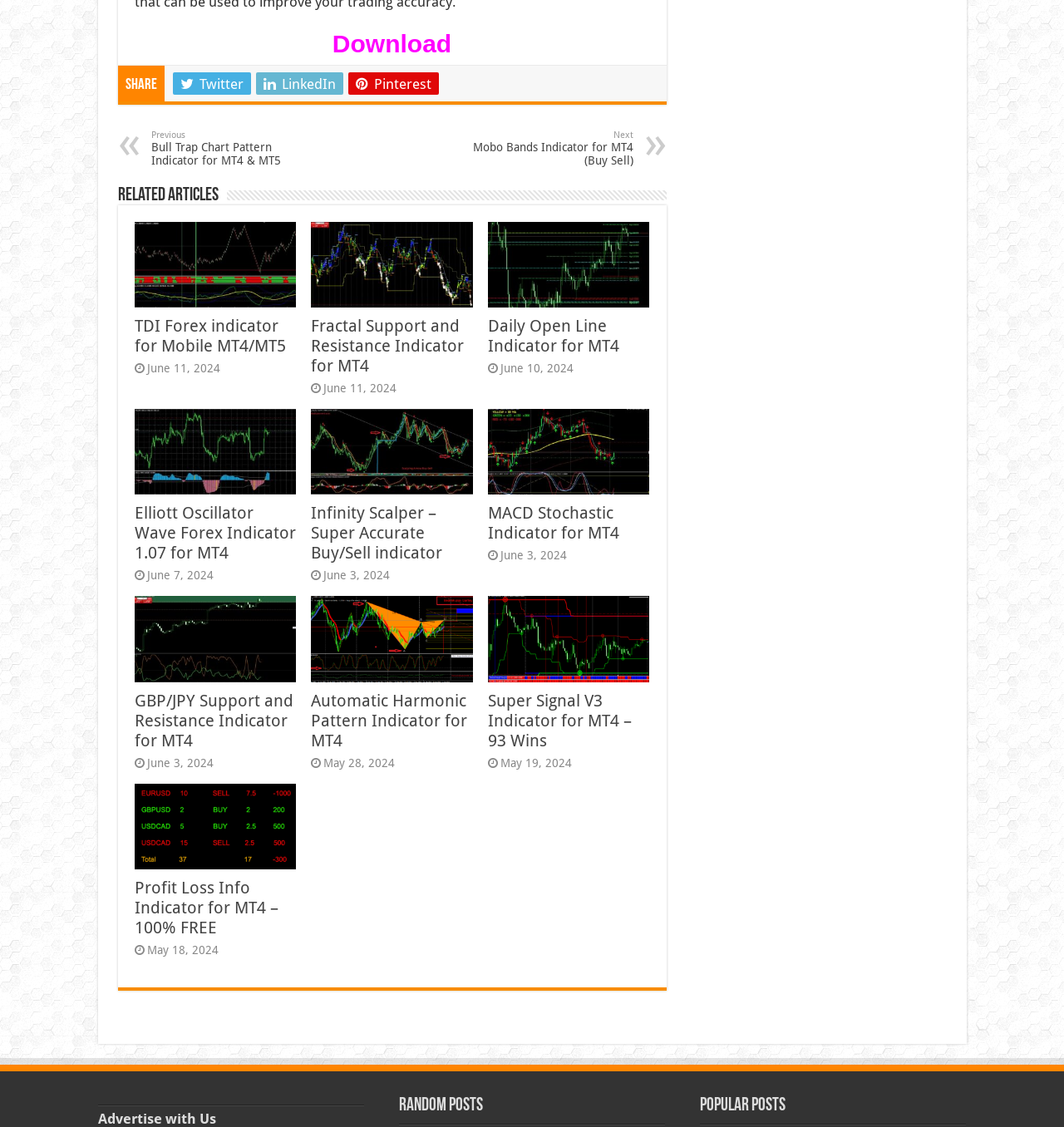Provide the bounding box coordinates of the UI element that matches the description: "Download".

[0.312, 0.026, 0.424, 0.051]